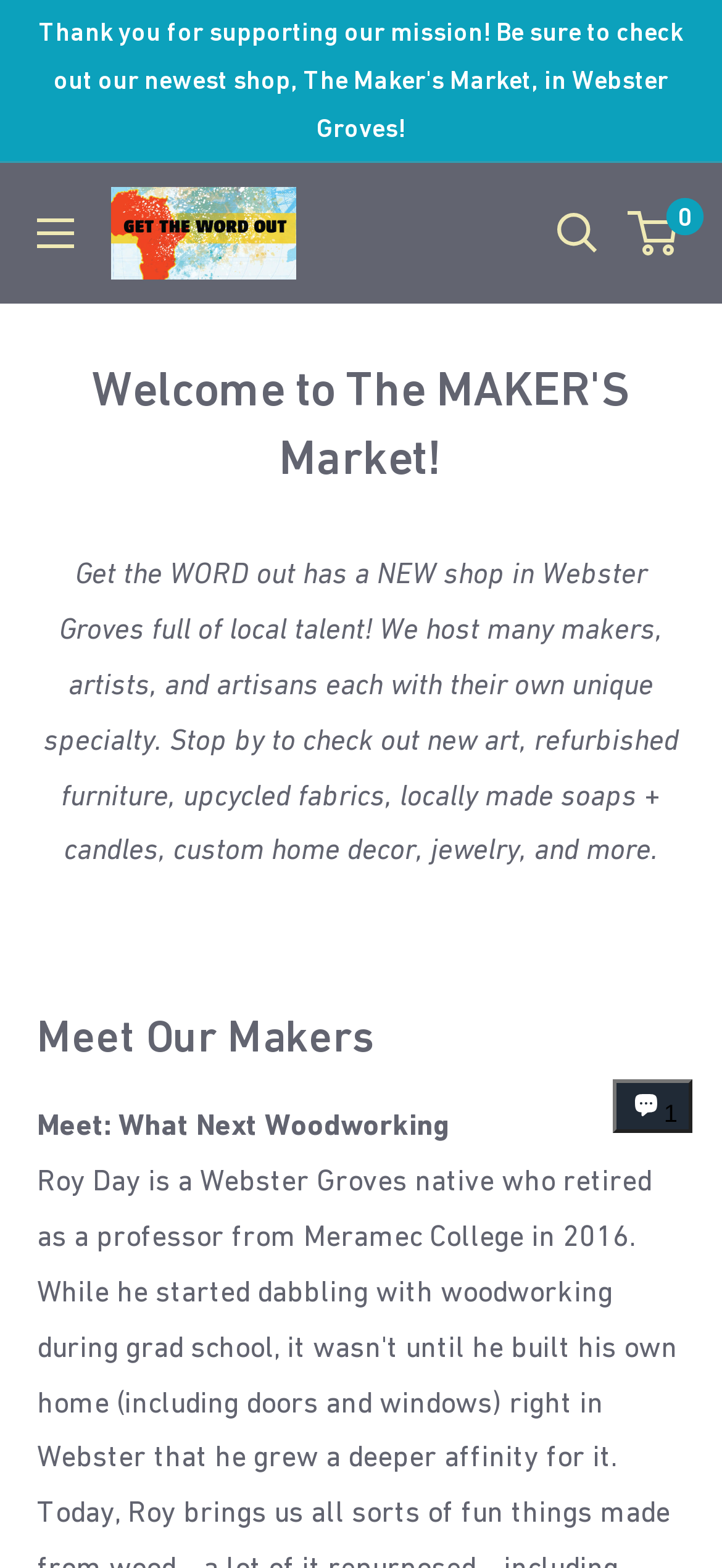Predict the bounding box of the UI element that fits this description: "aria-label="Open menu"".

[0.051, 0.139, 0.103, 0.158]